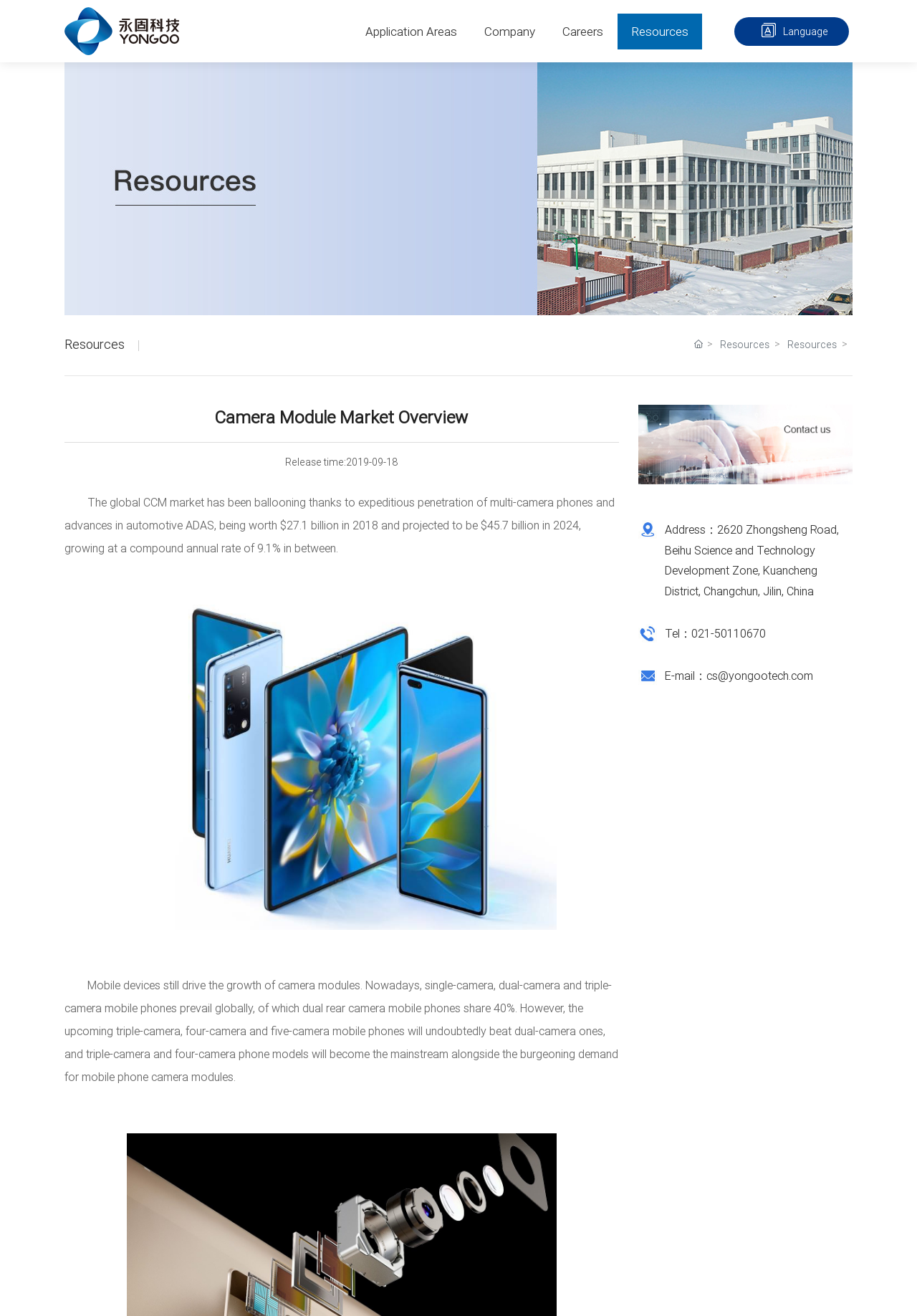Determine the bounding box coordinates of the section I need to click to execute the following instruction: "Learn more about application areas". Provide the coordinates as four float numbers between 0 and 1, i.e., [left, top, right, bottom].

[0.383, 0.01, 0.513, 0.037]